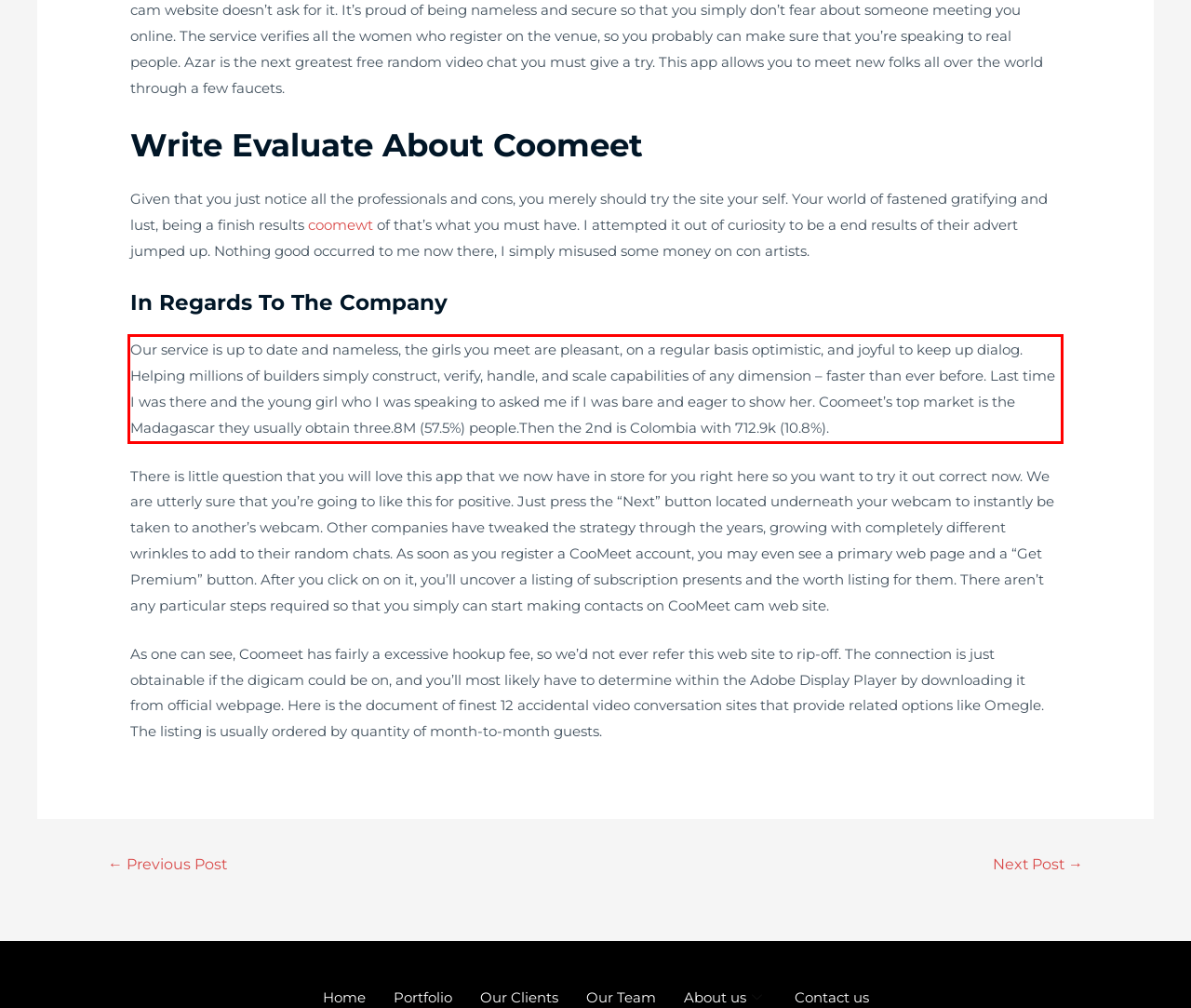Using the provided screenshot of a webpage, recognize the text inside the red rectangle bounding box by performing OCR.

Our service is up to date and nameless, the girls you meet are pleasant, on a regular basis optimistic, and joyful to keep up dialog. Helping millions of builders simply construct, verify, handle, and scale capabilities of any dimension – faster than ever before. Last time I was there and the young girl who I was speaking to asked me if I was bare and eager to show her. Coomeet’s top market is the Madagascar they usually obtain three.8M (57.5%) people.Then the 2nd is Colombia with 712.9k (10.8%).